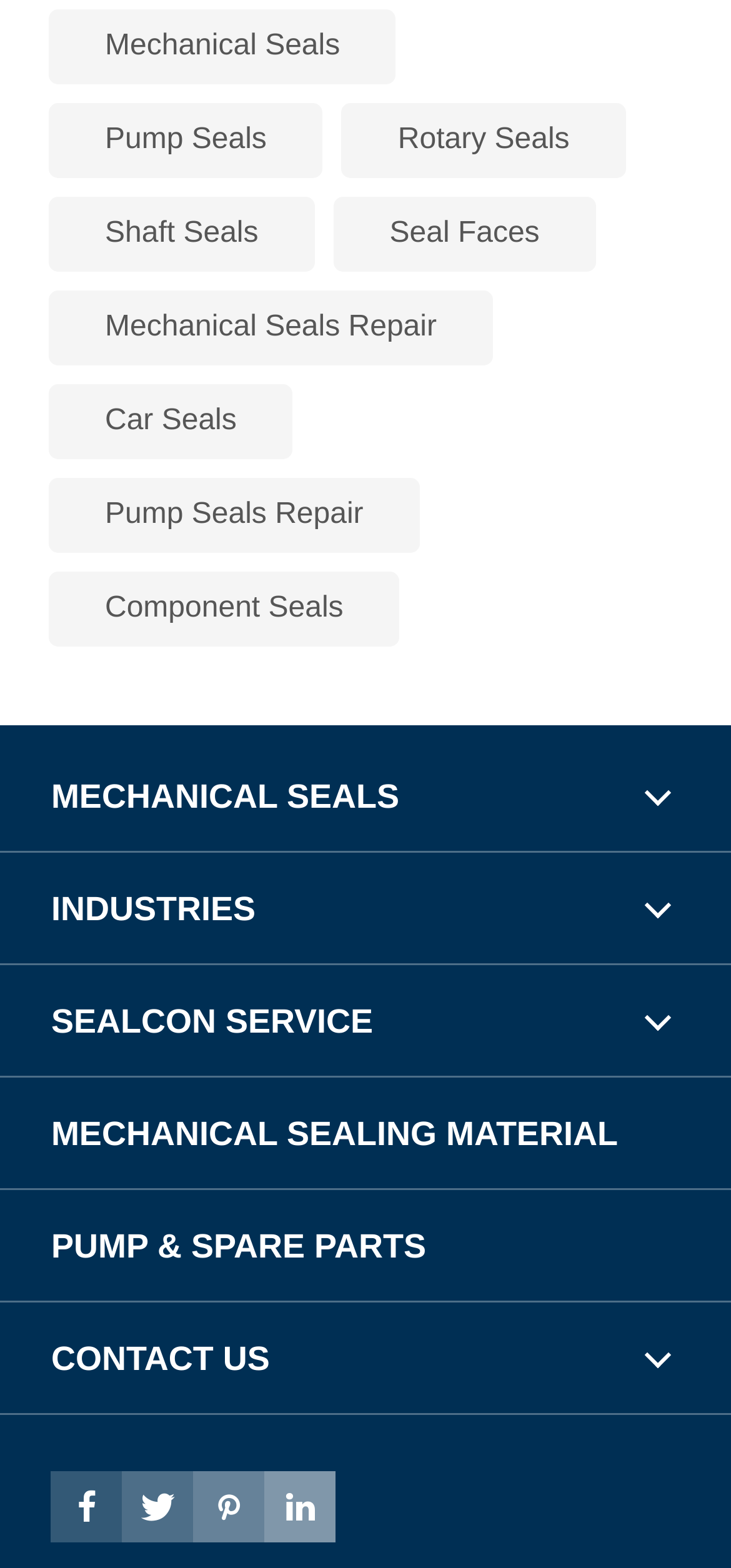What is the topmost link on the webpage?
Provide a thorough and detailed answer to the question.

By analyzing the y1 coordinates of the bounding box, I found that the link 'Mechanical Seals' has the smallest y1 value, which means it is located at the top of the webpage.